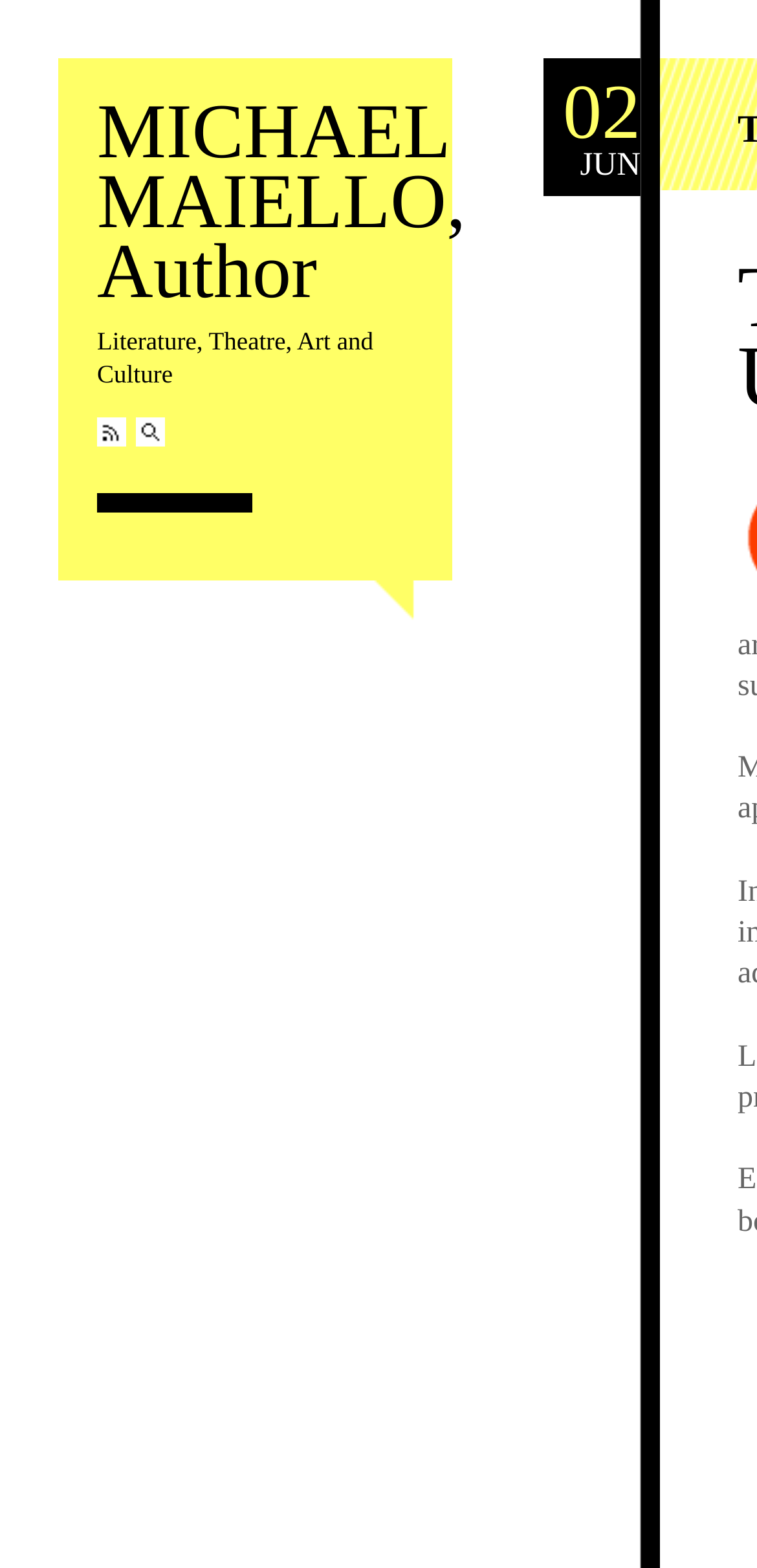What type of content is available on this webpage?
Give a one-word or short phrase answer based on the image.

Literature, Theatre, Art and Culture